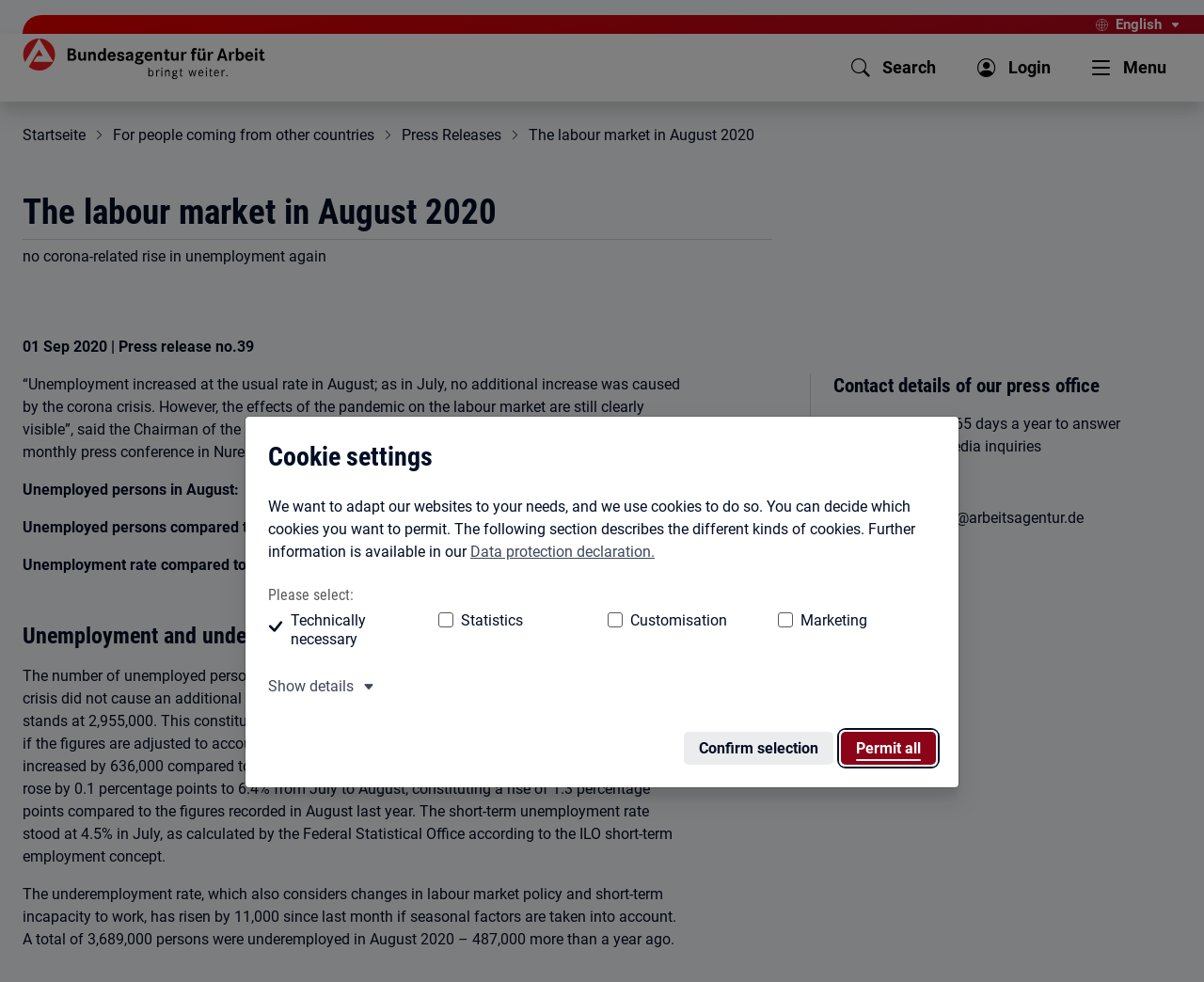Please identify the bounding box coordinates of the element that needs to be clicked to execute the following command: "Select English language". Provide the bounding box using four float numbers between 0 and 1, formatted as [left, top, right, bottom].

[0.91, 0.016, 0.981, 0.034]